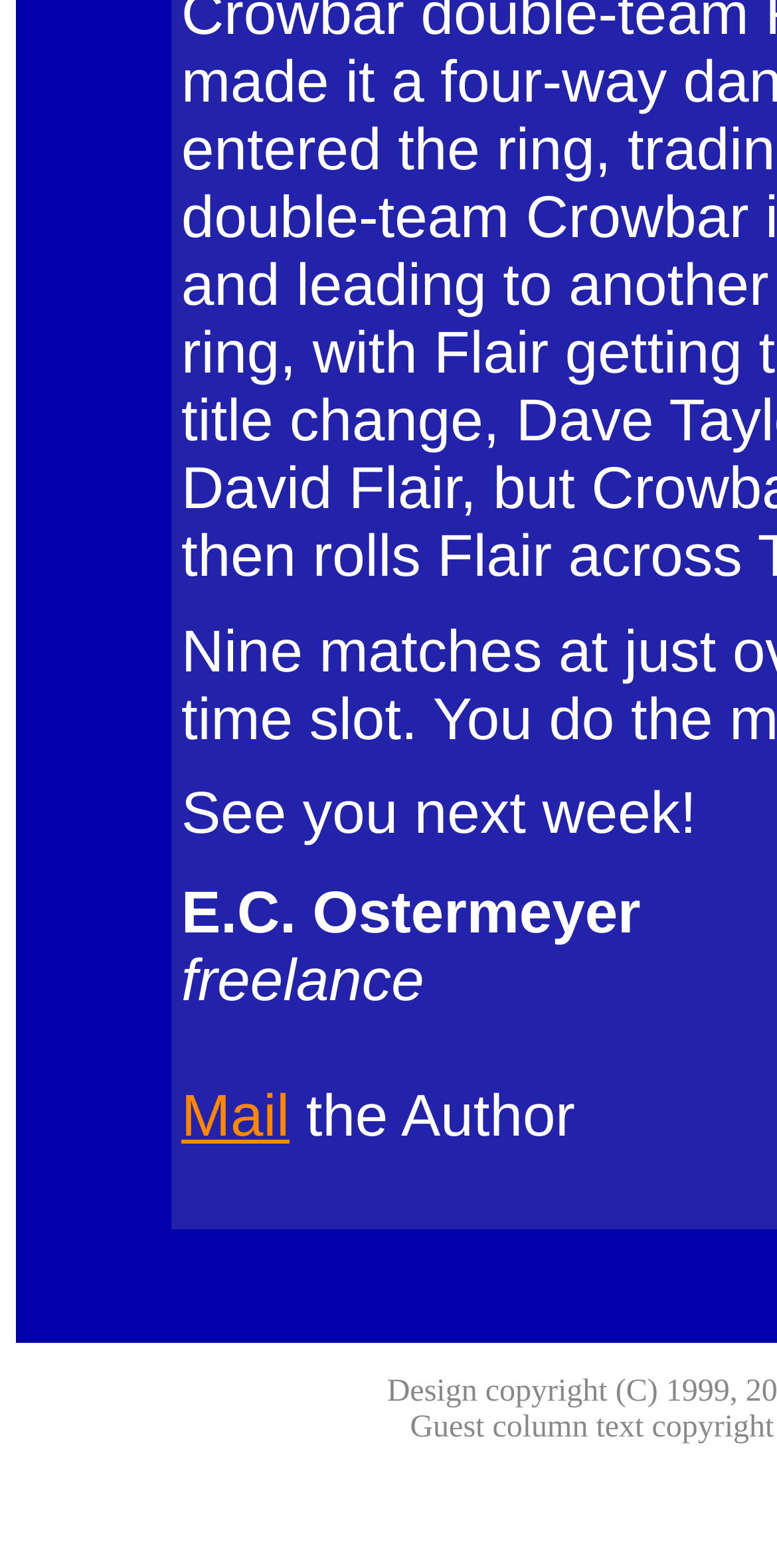Find the bounding box coordinates of the UI element according to this description: "Mail".

[0.233, 0.776, 0.373, 0.818]